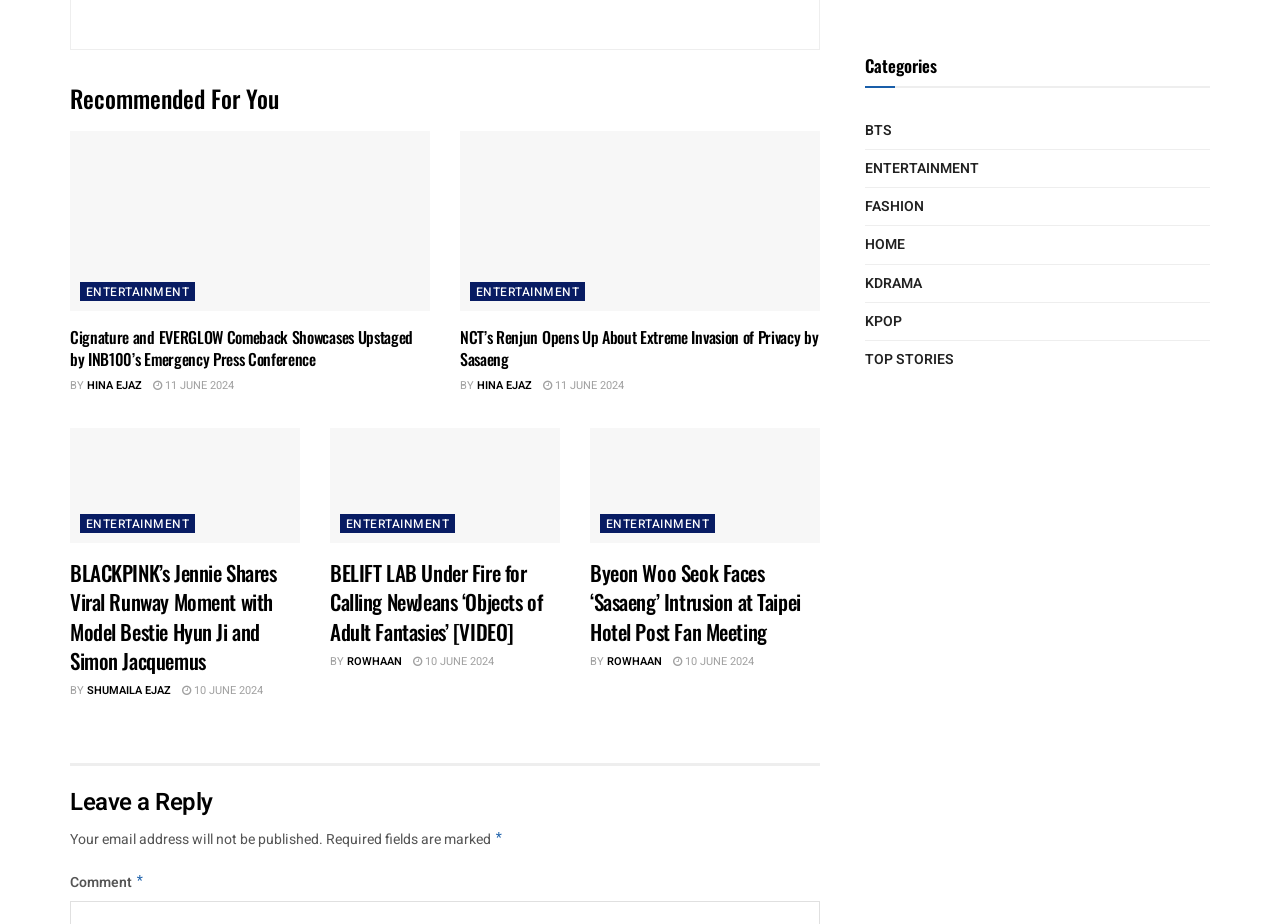Respond to the question below with a single word or phrase:
Who wrote the second article?

HINA EJAZ